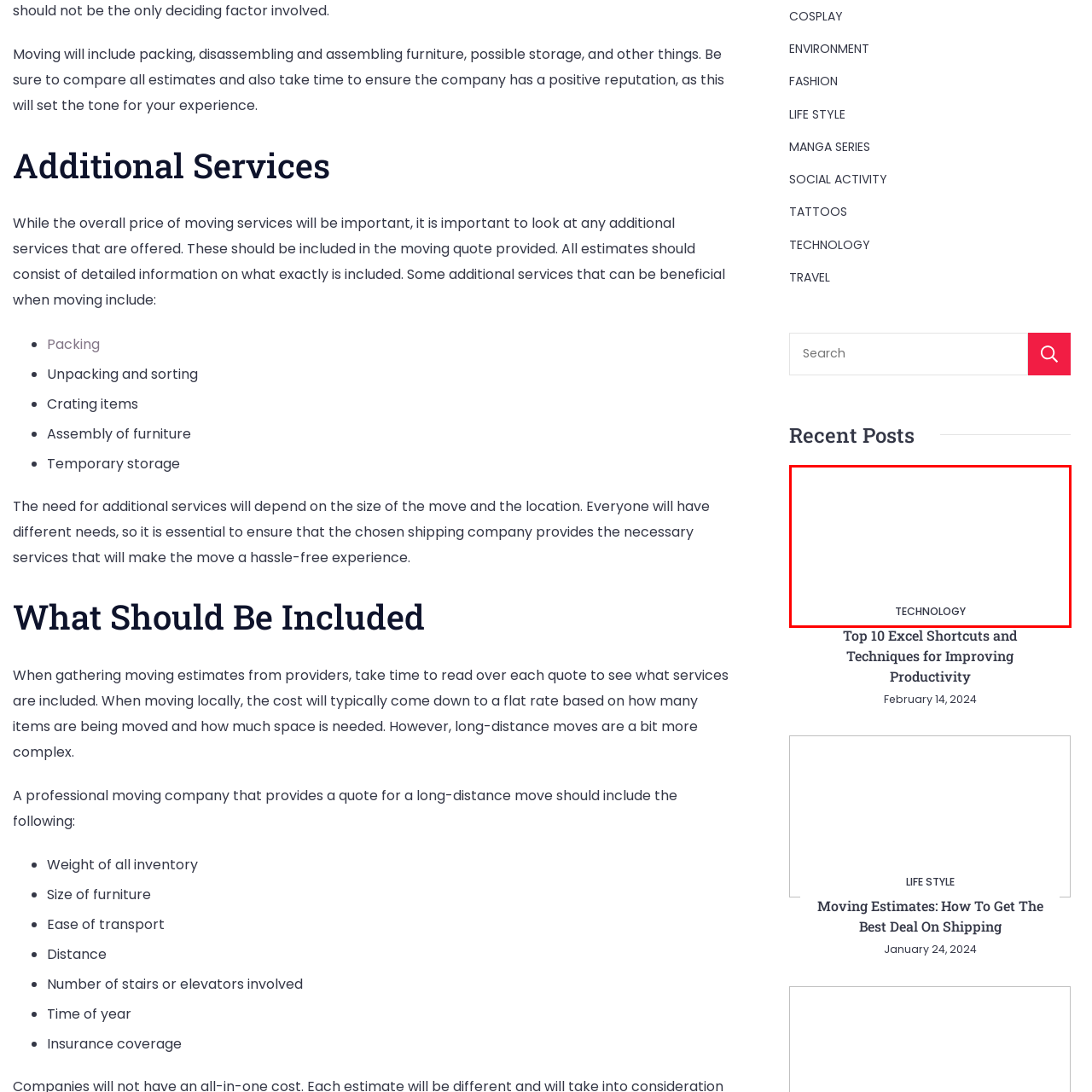What type of content is likely to be featured in this section? Look at the image outlined by the red bounding box and provide a succinct answer in one word or a brief phrase.

Technology-related content